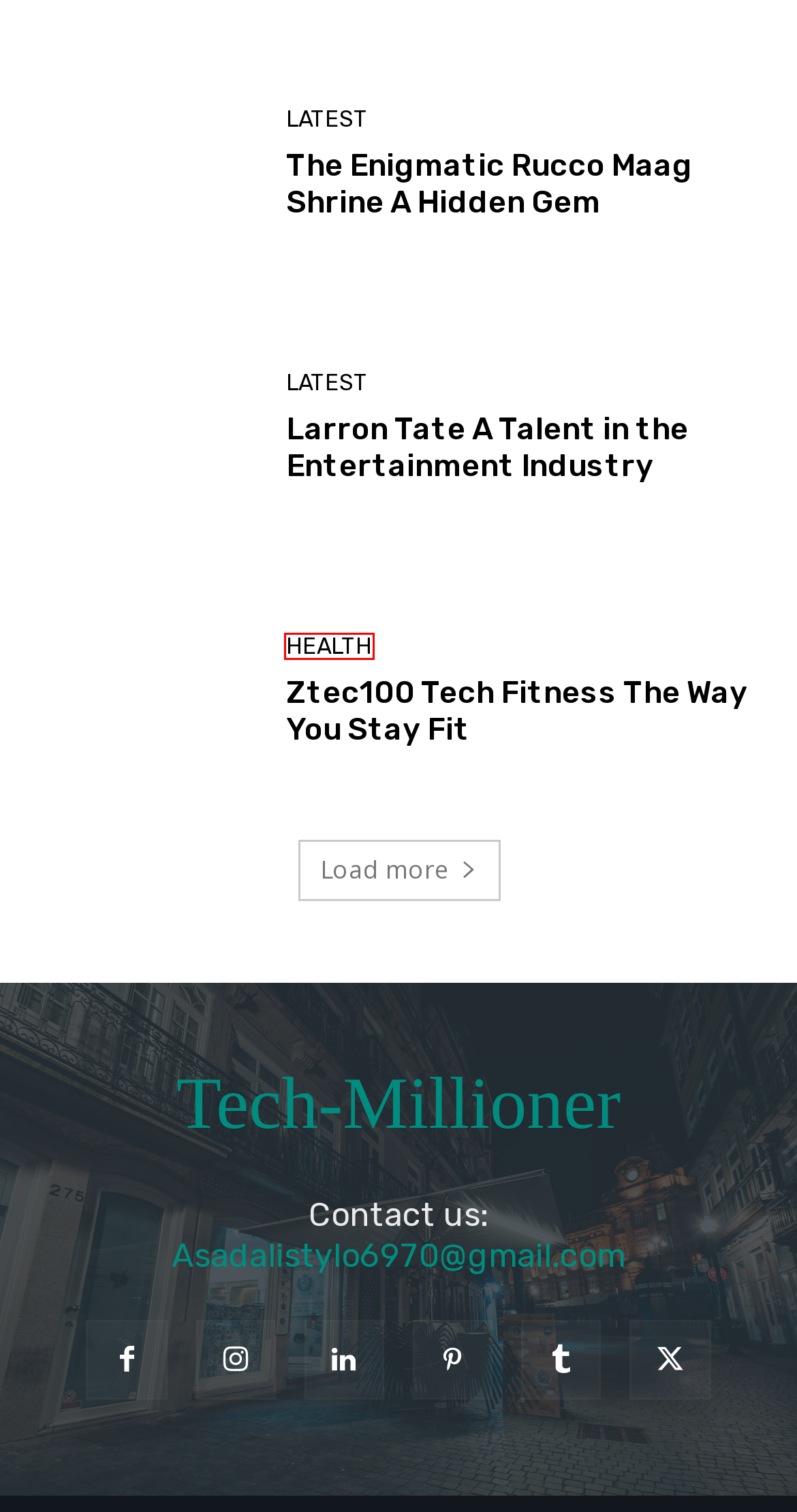Given a screenshot of a webpage with a red bounding box, please pick the webpage description that best fits the new webpage after clicking the element inside the bounding box. Here are the candidates:
A. Jimmy Choo Prescription Glasses | Jimmy Choo Glasses Frames
B. Health Archives - Tech Millioner
C. About Us - Tech Millioner
D. Latest Archives - Tech Millioner
E. Picnob Revolutionizing Social Media Engagement
F. Larron Tate A Talent in the Entertainment Industry
G. Privacy policy - Tech Millioner
H. Ztec100 Tech Fitness The Way You Stay Fit

B